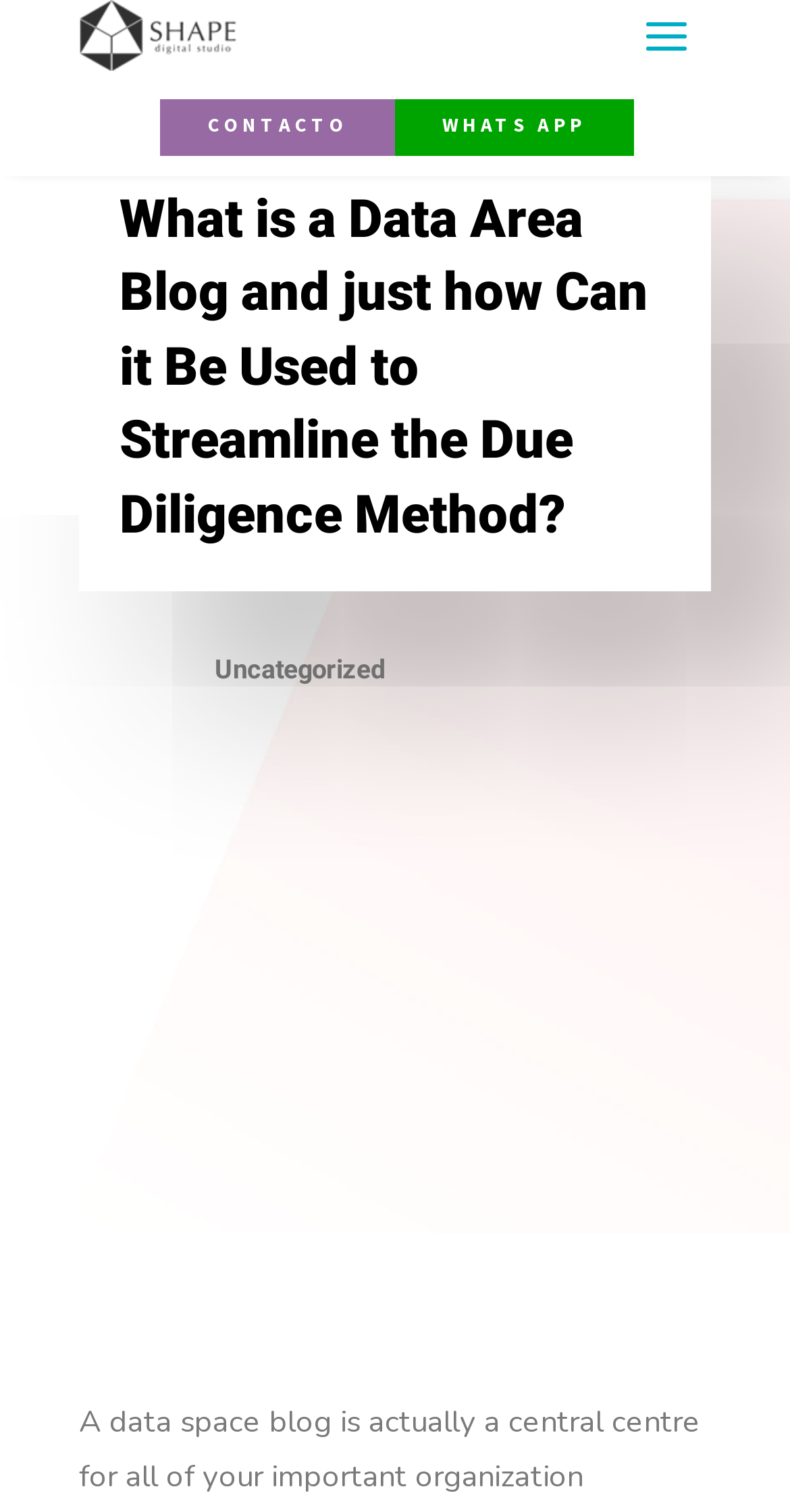Find and provide the bounding box coordinates for the UI element described here: "We". The coordinates should be given as four float numbers between 0 and 1: [left, top, right, bottom].

None